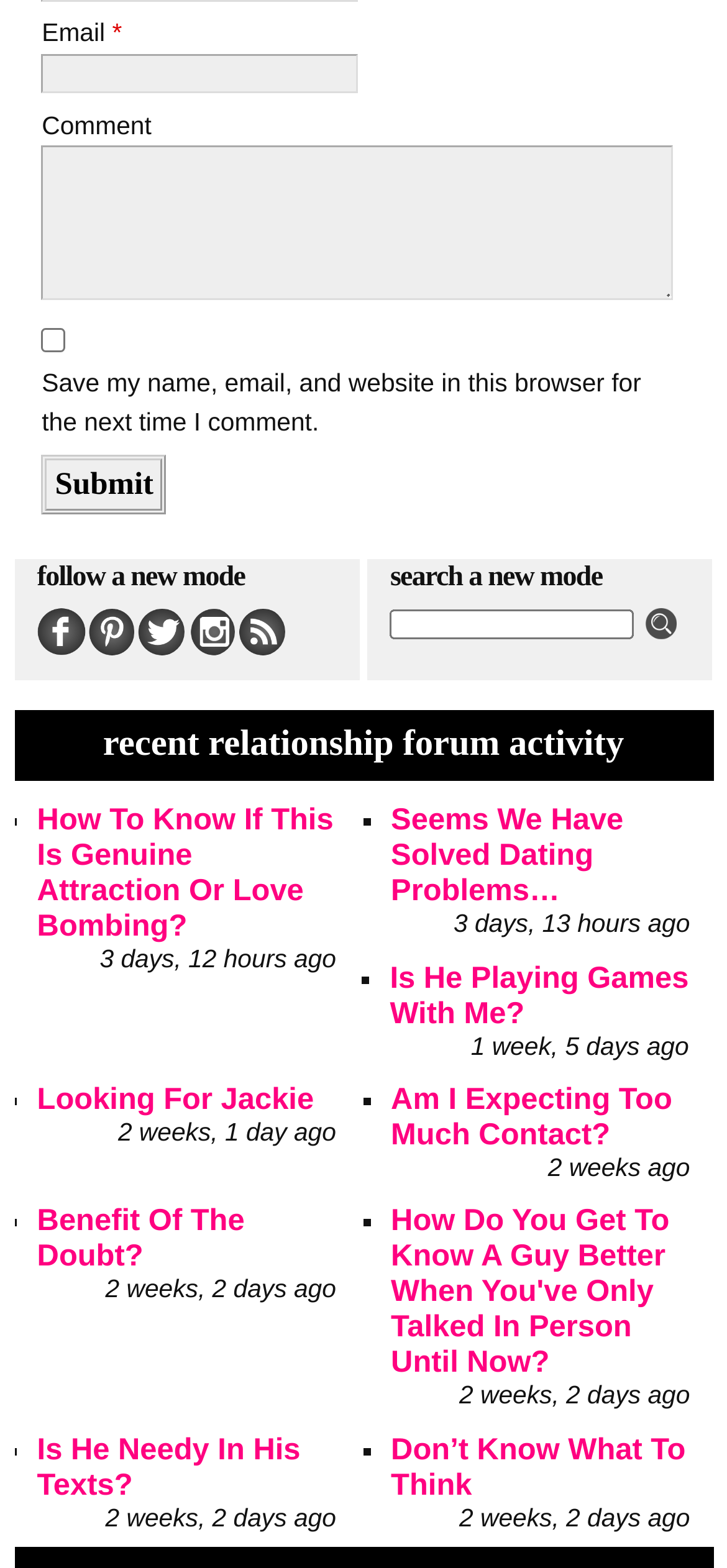What is the function of the button below the comment textbox?
Please provide a detailed and comprehensive answer to the question.

The button is labeled 'Submit' and is located below the comment textbox. This suggests that its function is to submit the user's comment to the website.